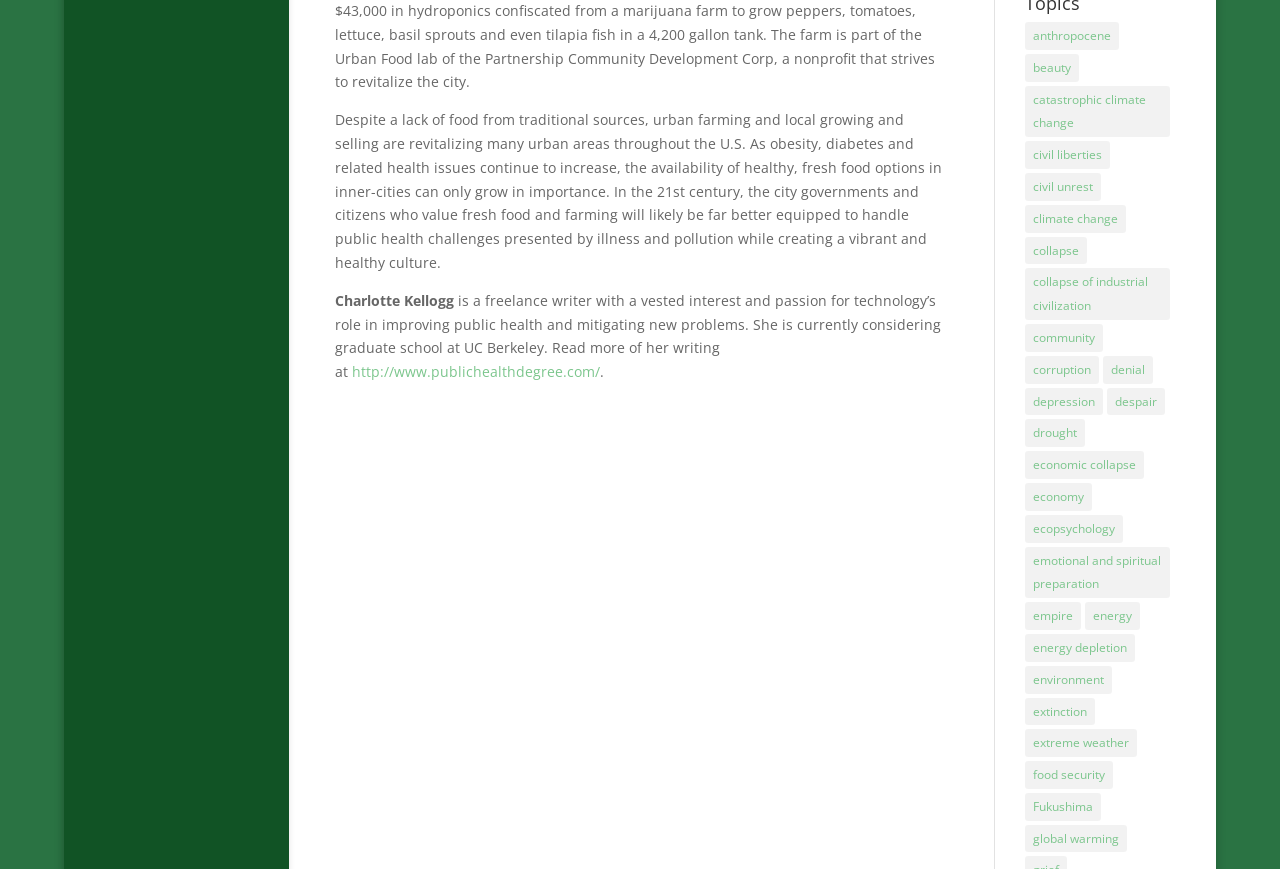Using the format (top-left x, top-left y, bottom-right x, bottom-right y), provide the bounding box coordinates for the described UI element. All values should be floating point numbers between 0 and 1: catastrophic climate change

[0.801, 0.098, 0.914, 0.158]